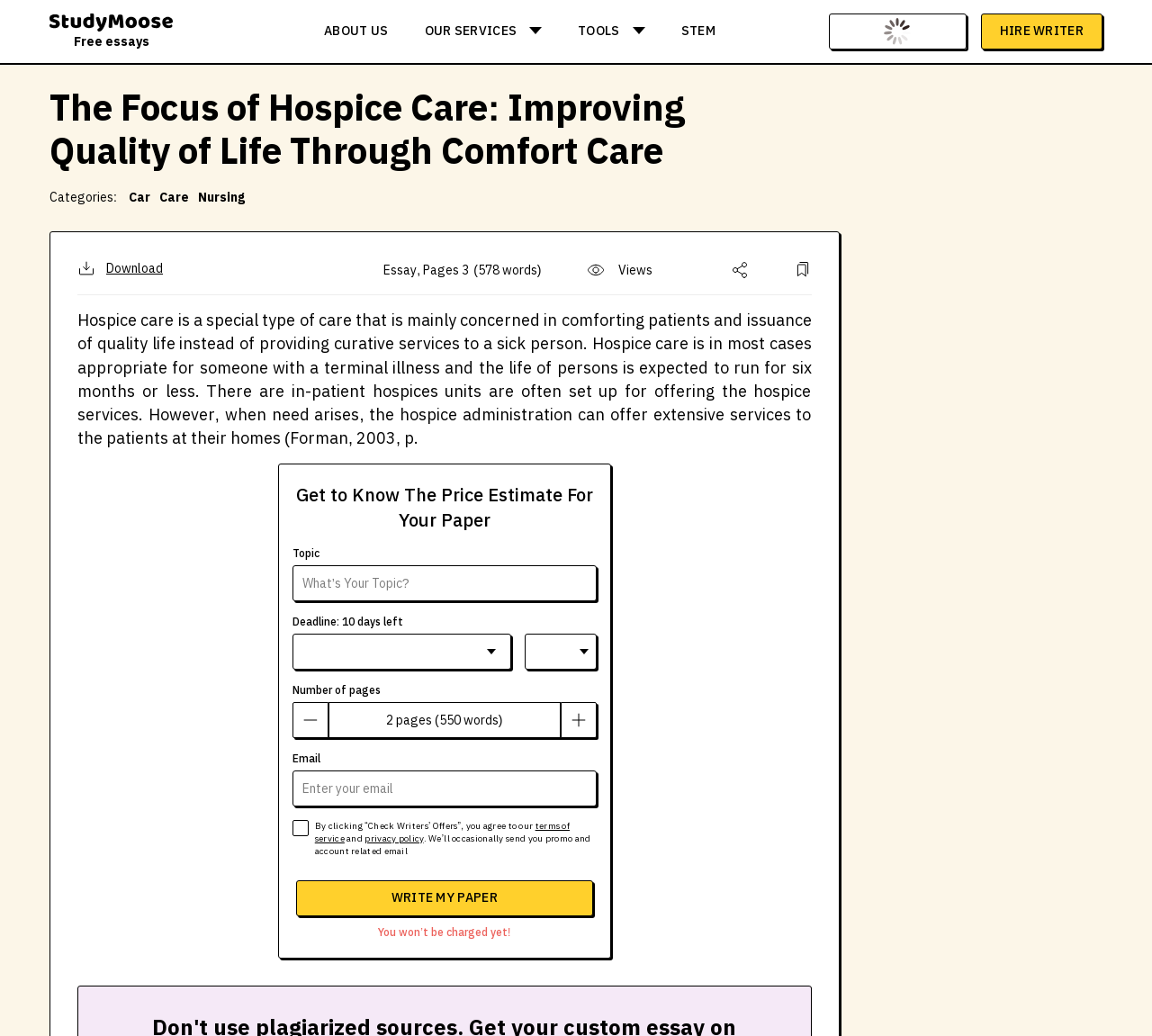Can you specify the bounding box coordinates of the area that needs to be clicked to fulfill the following instruction: "Click the 'WRITE MY PAPER' button"?

[0.257, 0.85, 0.515, 0.884]